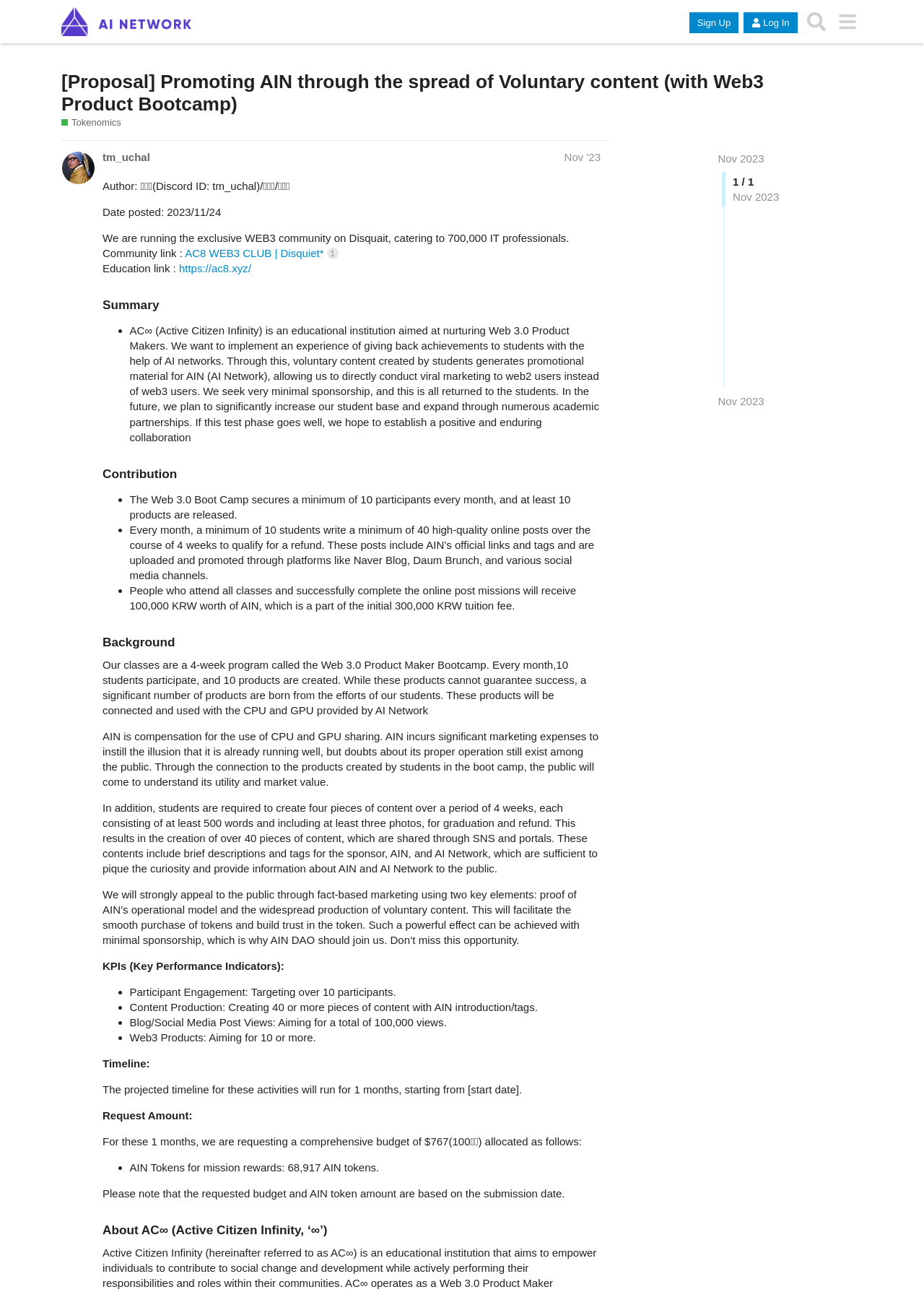Observe the image and answer the following question in detail: What is the reward for students who complete the online post missions?

The reward for students who complete the online post missions is mentioned in the text as 'People who attend all classes and successfully complete the online post missions will receive 100,000 KRW worth of AIN, which is a part of the initial 300,000 KRW tuition fee.'